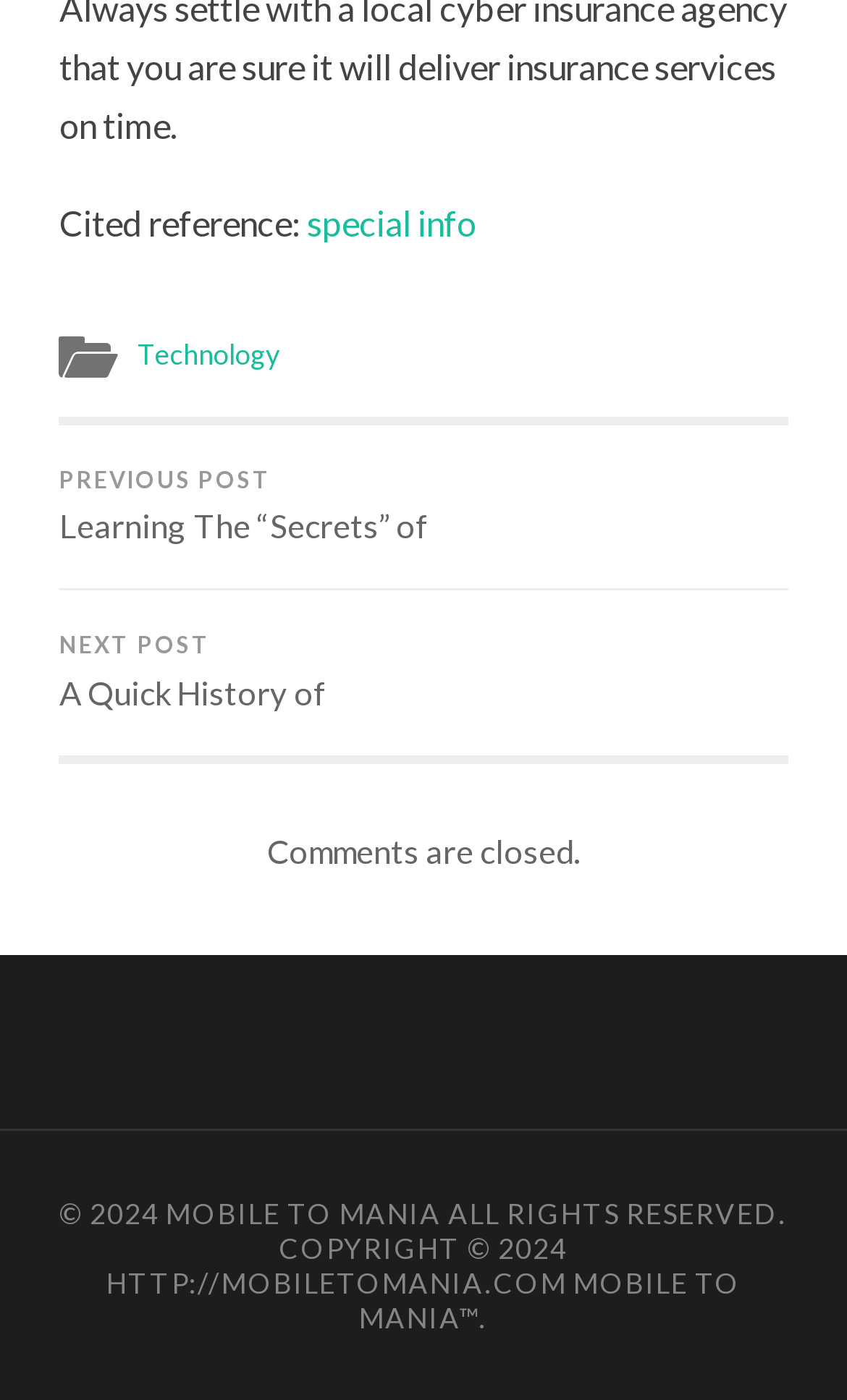What is the category of the previous post?
Based on the image content, provide your answer in one word or a short phrase.

Learning